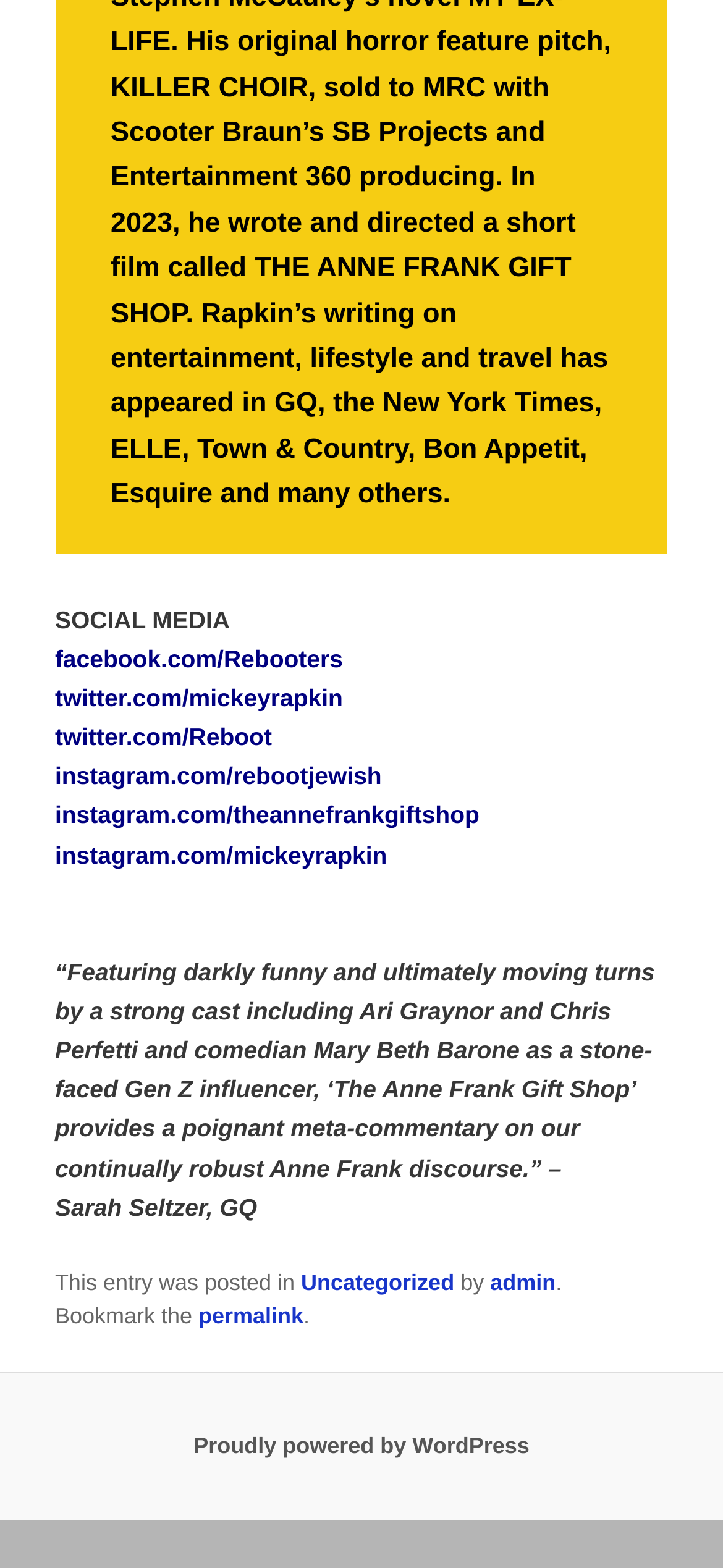Identify the bounding box coordinates of the clickable region necessary to fulfill the following instruction: "contact us". The bounding box coordinates should be four float numbers between 0 and 1, i.e., [left, top, right, bottom].

None